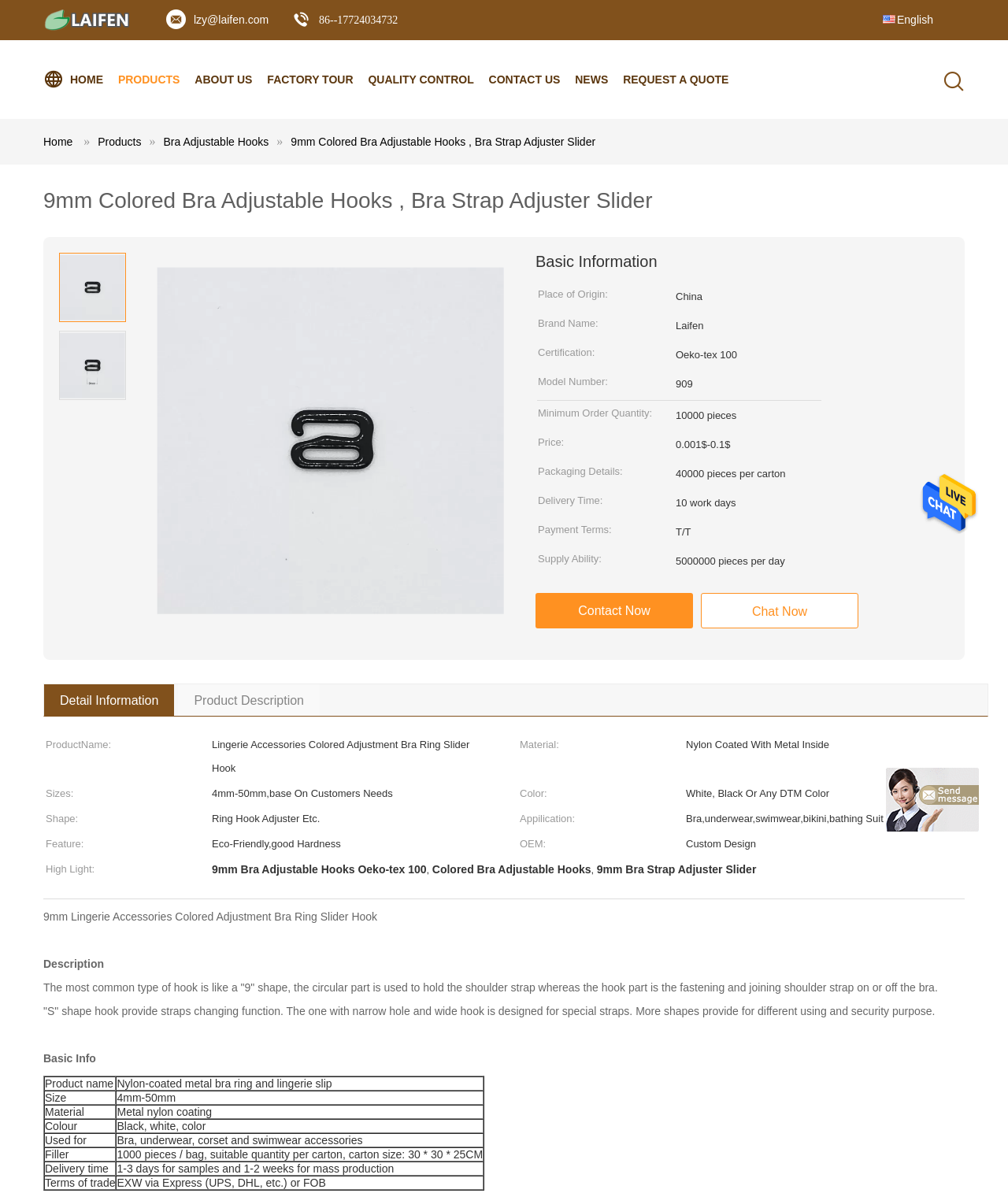Locate the primary heading on the webpage and return its text.

9mm Colored Bra Adjustable Hooks , Bra Strap Adjuster Slider